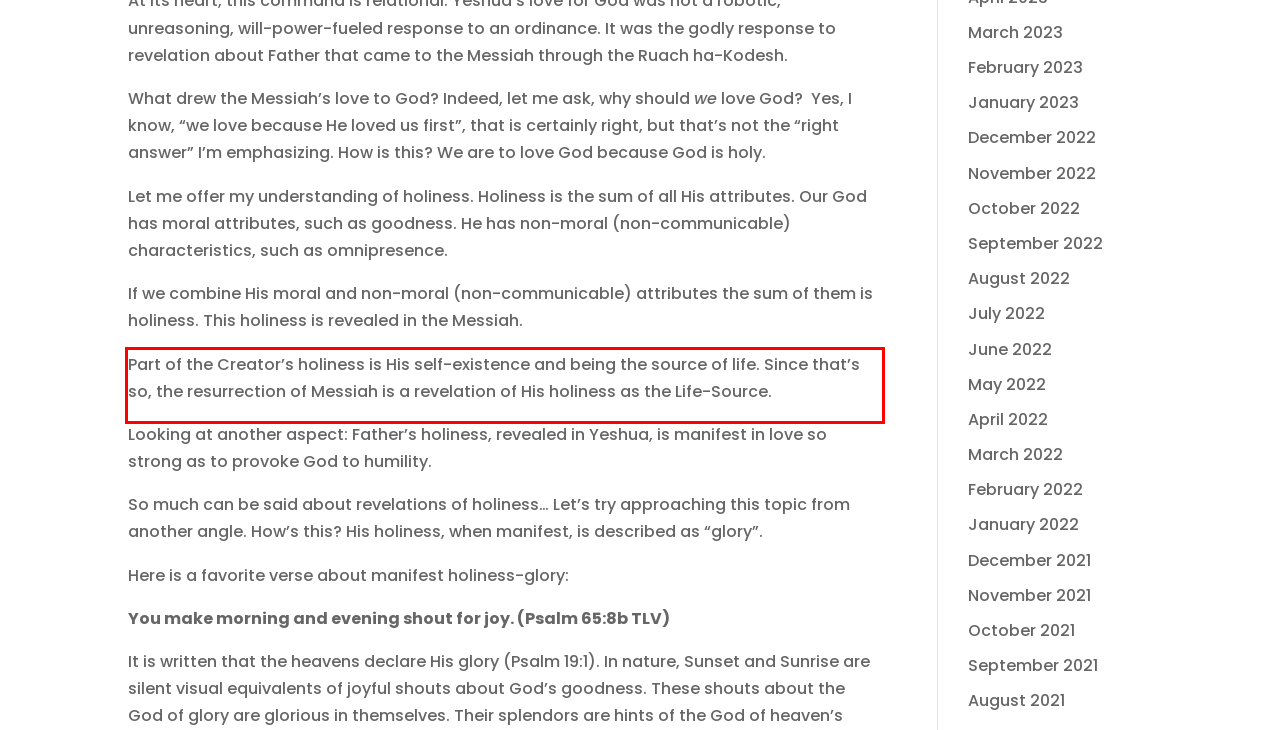Given the screenshot of a webpage, identify the red rectangle bounding box and recognize the text content inside it, generating the extracted text.

Part of the Creator’s holiness is His self-existence and being the source of life. Since that’s so, the resurrection of Messiah is a revelation of His holiness as the Life-Source.